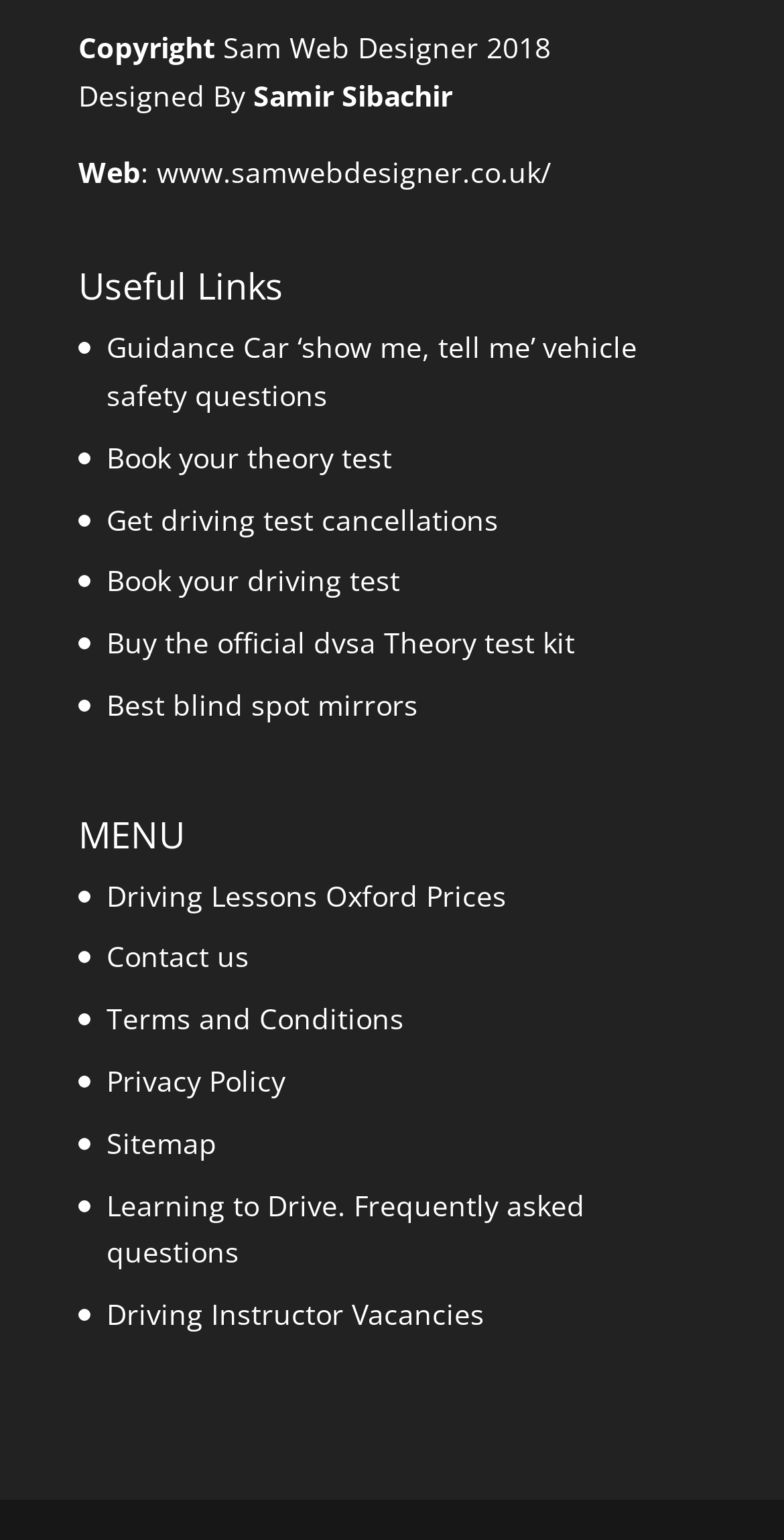Respond with a single word or phrase to the following question:
What is the category of the 'Useful Links' section?

Driving